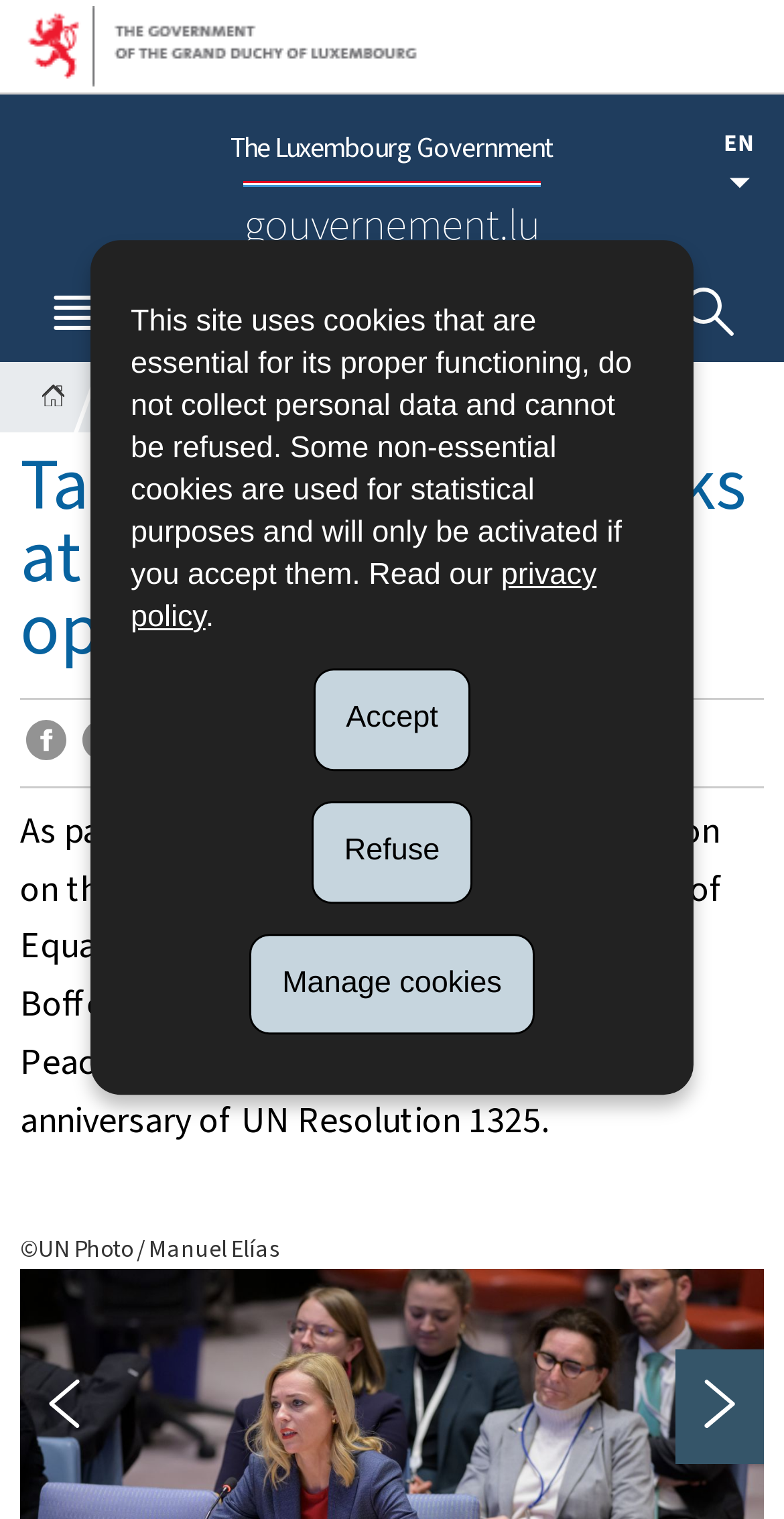Predict the bounding box for the UI component with the following description: "Share on X".

[0.104, 0.474, 0.155, 0.511]